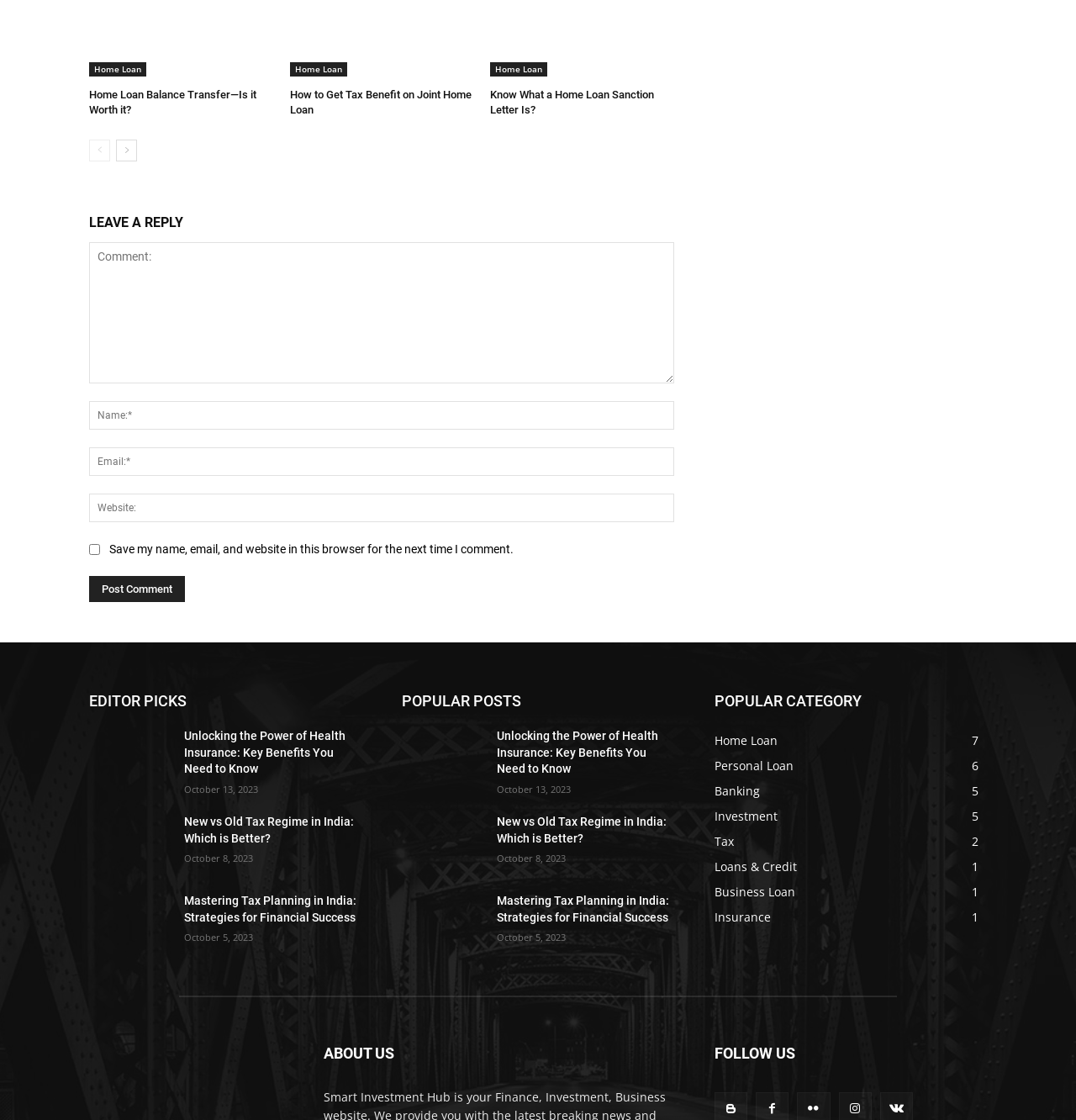How many popular posts are listed?
Using the image, provide a concise answer in one word or a short phrase.

3